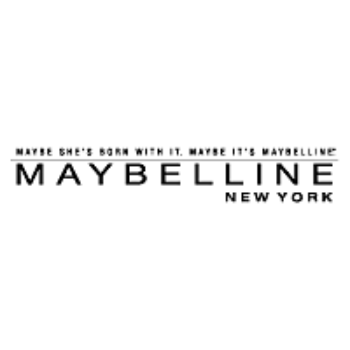What is the color scheme of the logo?
Please respond to the question with a detailed and informative answer.

The logo's color scheme conveys sophistication and elegance, which is achieved through the use of a black and white color scheme.